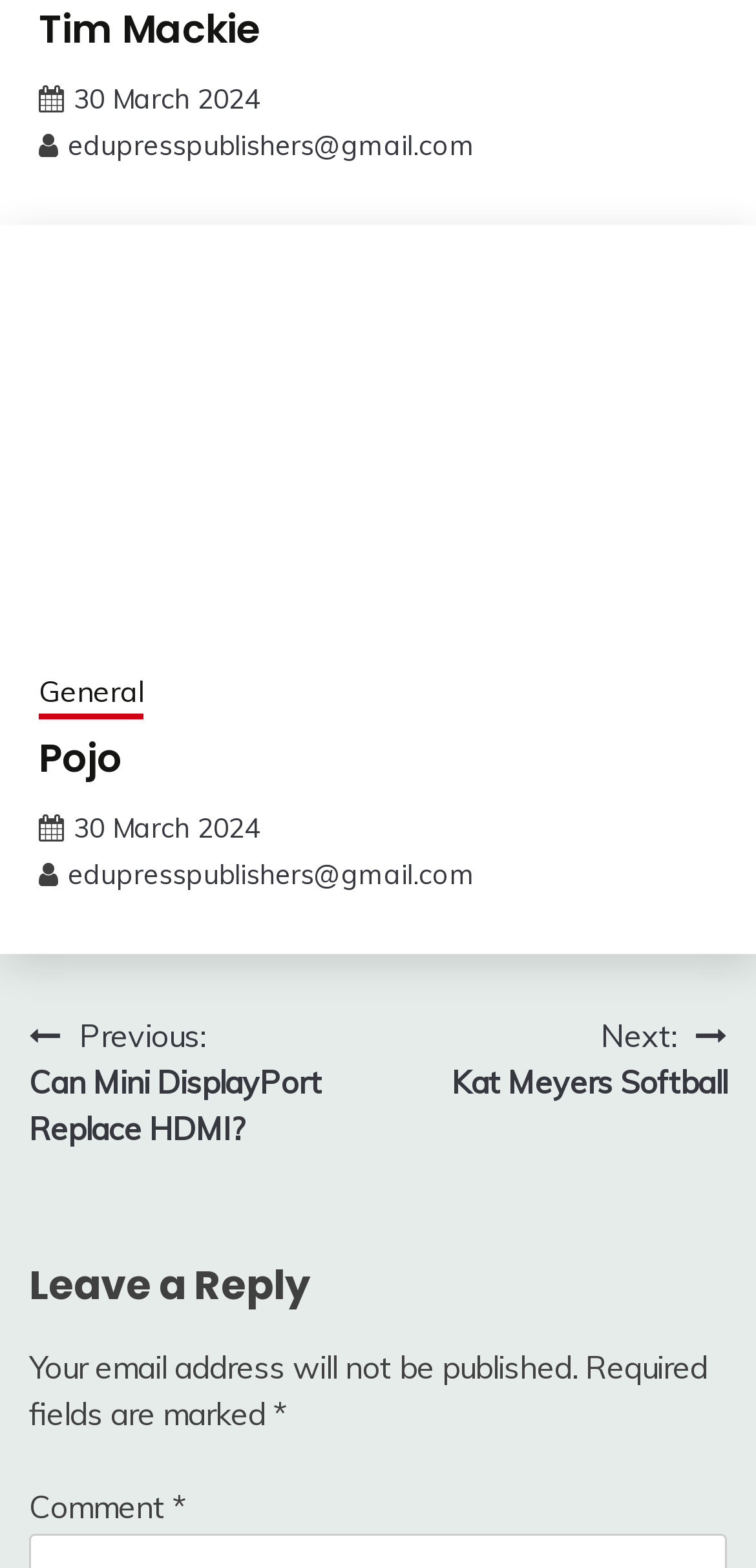Highlight the bounding box coordinates of the element that should be clicked to carry out the following instruction: "Leave a comment". The coordinates must be given as four float numbers ranging from 0 to 1, i.e., [left, top, right, bottom].

[0.038, 0.948, 0.228, 0.973]